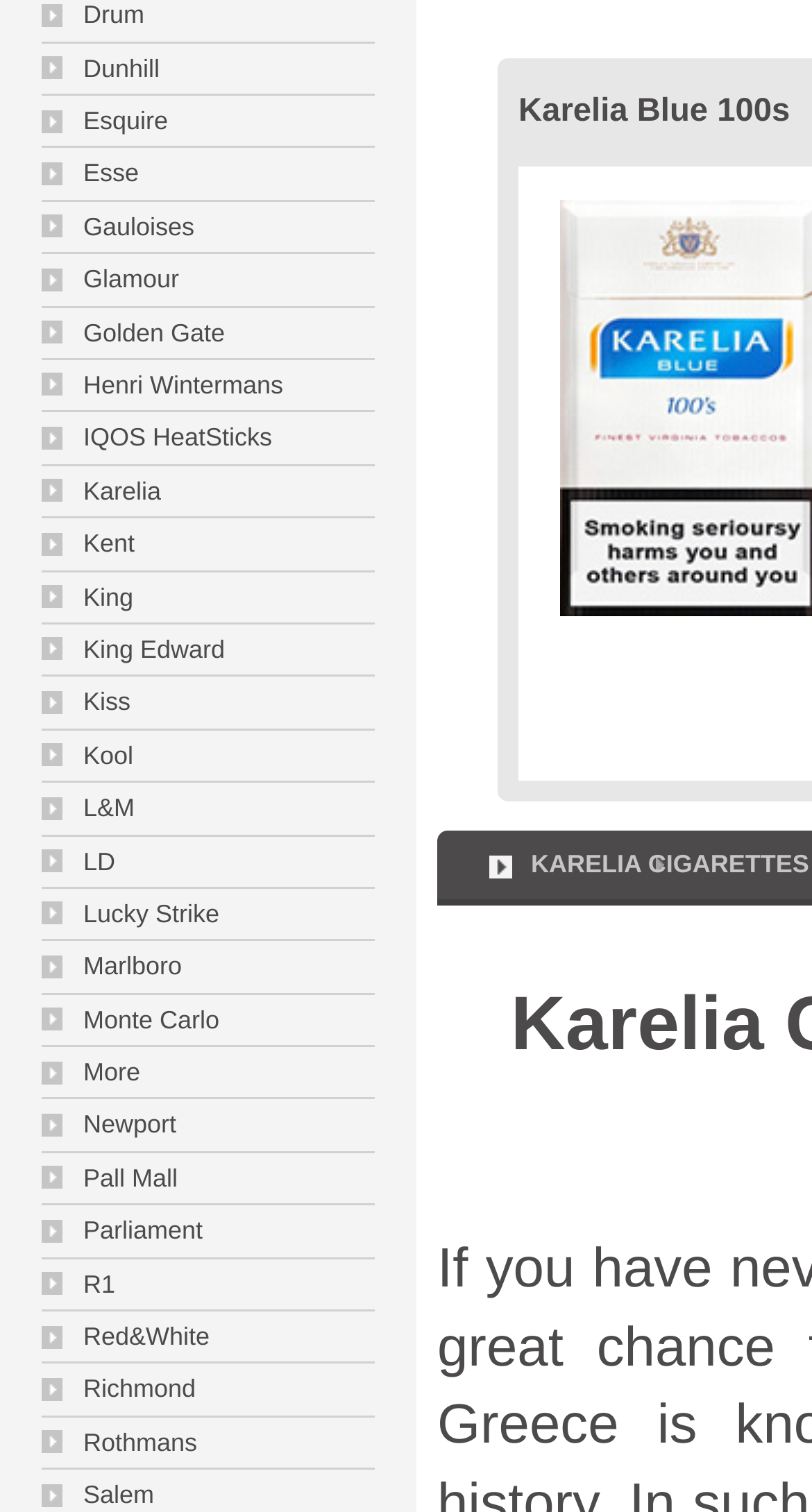Provide the bounding box coordinates of the HTML element this sentence describes: "Karelia Blue 100s".

[0.638, 0.06, 0.973, 0.09]